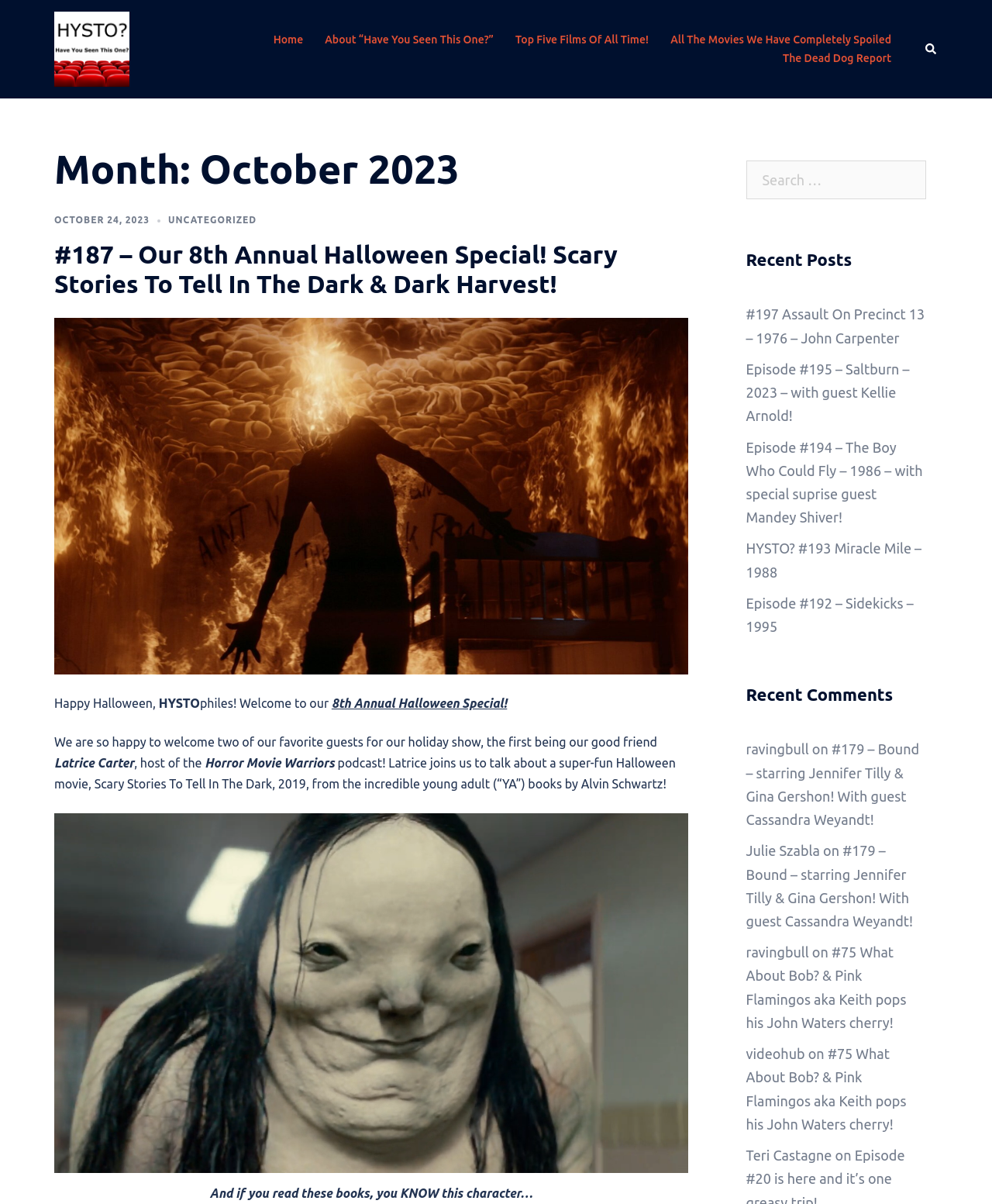Could you determine the bounding box coordinates of the clickable element to complete the instruction: "Check the recent comment from 'ravingbull'"? Provide the coordinates as four float numbers between 0 and 1, i.e., [left, top, right, bottom].

[0.752, 0.616, 0.815, 0.629]